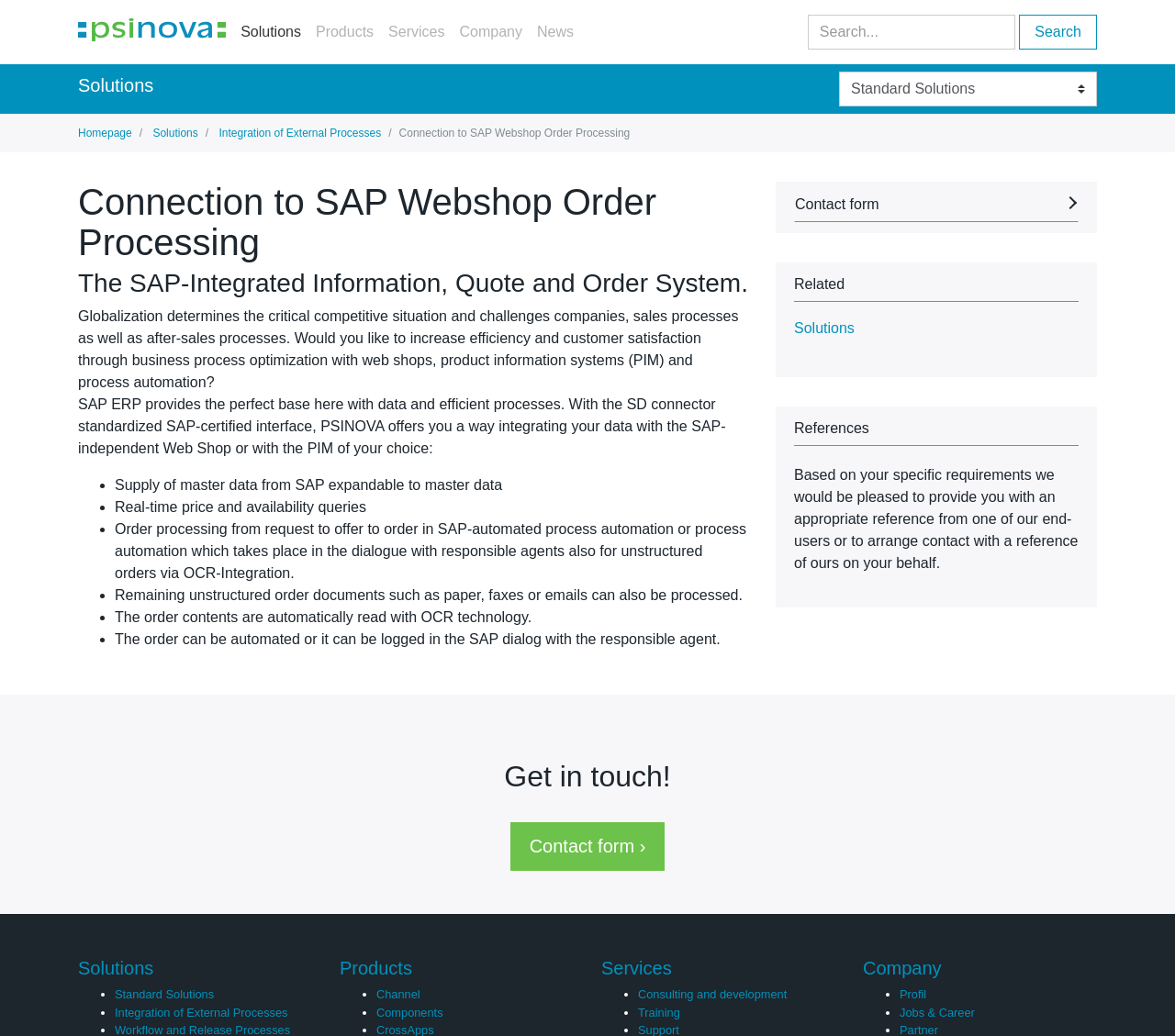Extract the bounding box for the UI element that matches this description: "Profil".

[0.766, 0.953, 0.788, 0.967]